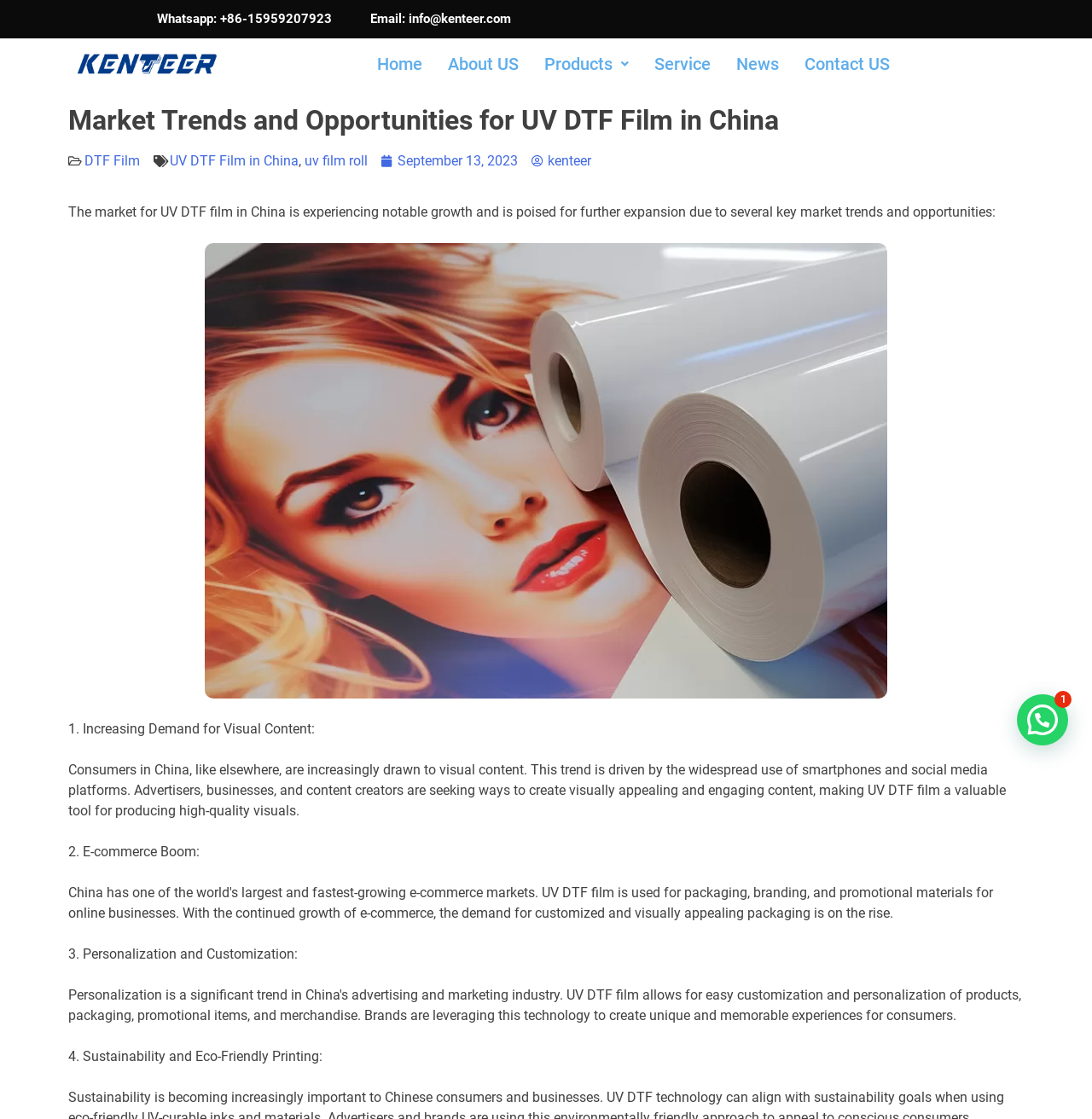What is the main topic of the webpage?
Look at the image and provide a detailed response to the question.

The webpage appears to be discussing the market trends and opportunities for UV DTF film in China, as indicated by the heading and the content of the page.